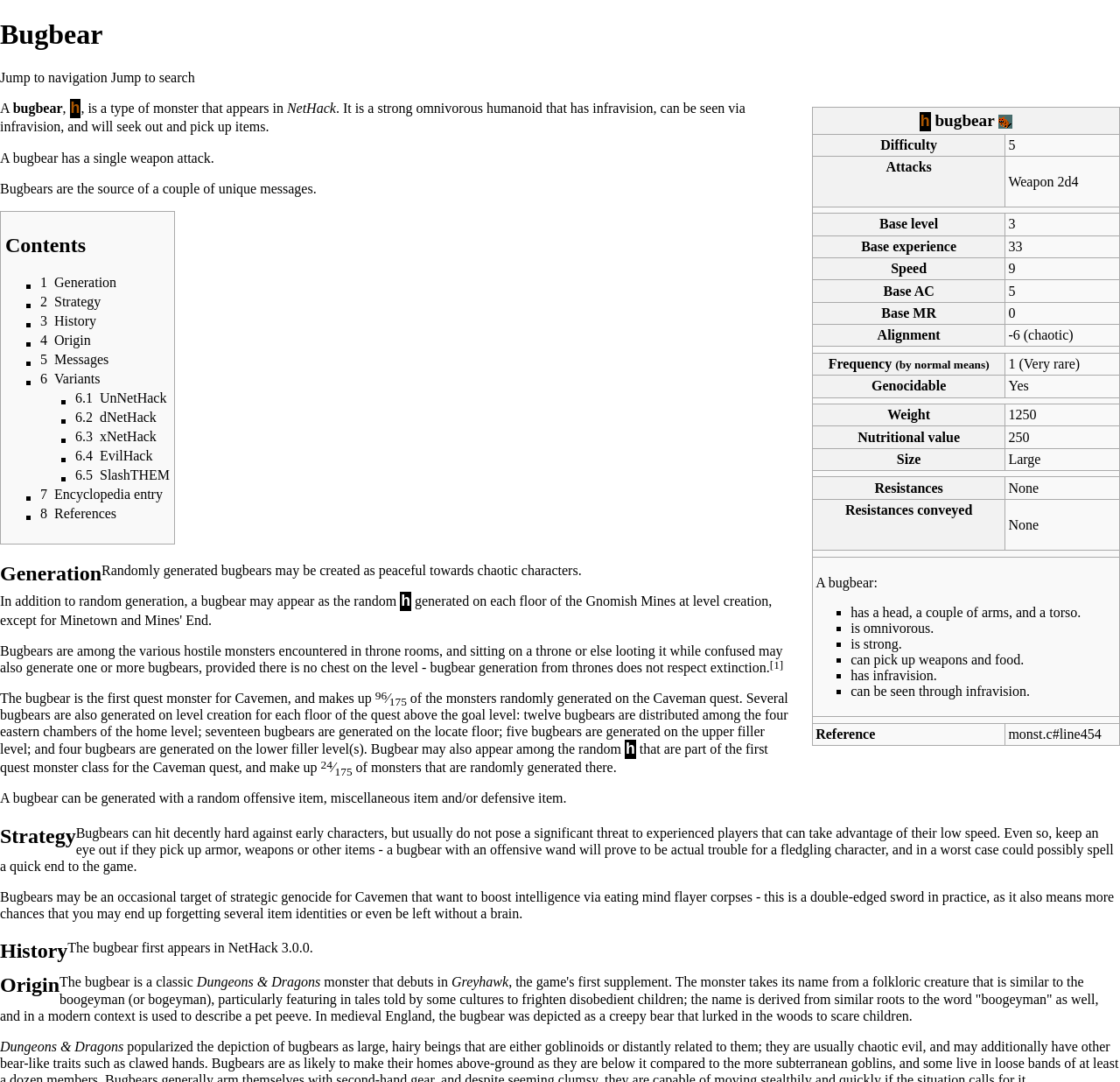Please provide a detailed answer to the question below by examining the image:
What is the size of a bugbear?

The size of a bugbear can be found in the table on the webpage, in the row with the header 'Size' and the value 'Large'.